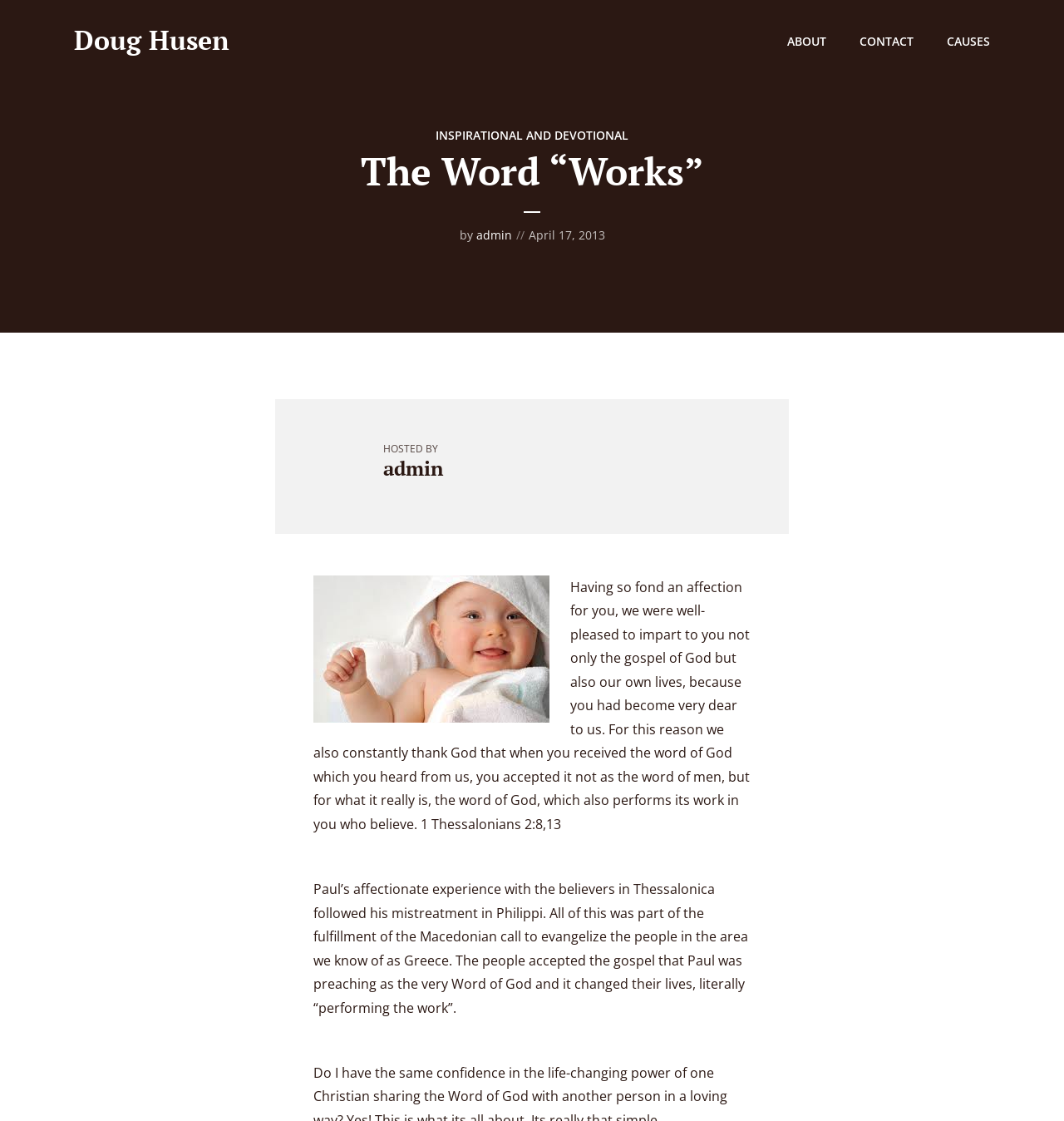Determine the bounding box coordinates for the HTML element mentioned in the following description: "parent_node: About". The coordinates should be a list of four floats ranging from 0 to 1, represented as [left, top, right, bottom].

None